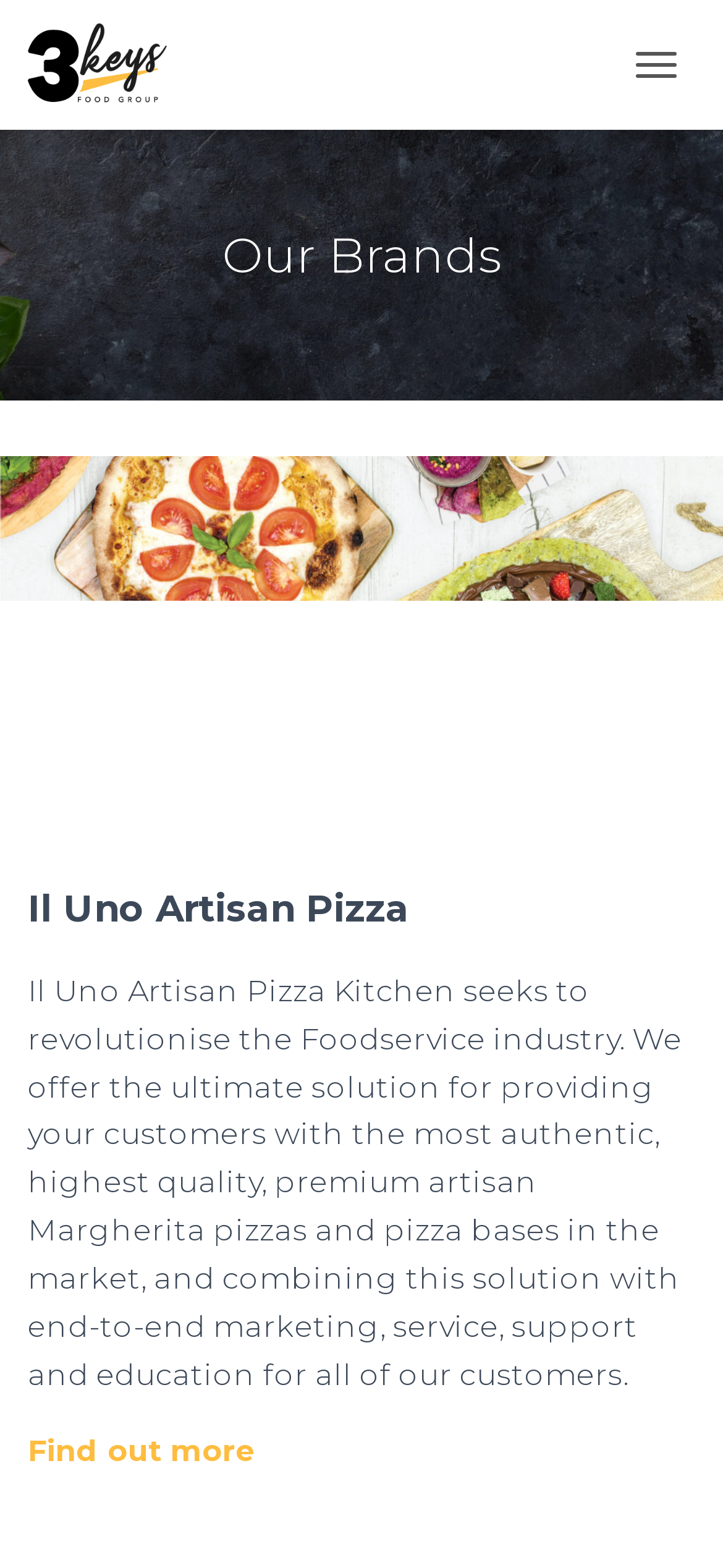Please determine the bounding box coordinates for the UI element described here. Use the format (top-left x, top-left y, bottom-right x, bottom-right y) with values bounded between 0 and 1: title="3 Keys Food Group"

[0.038, 0.012, 0.269, 0.071]